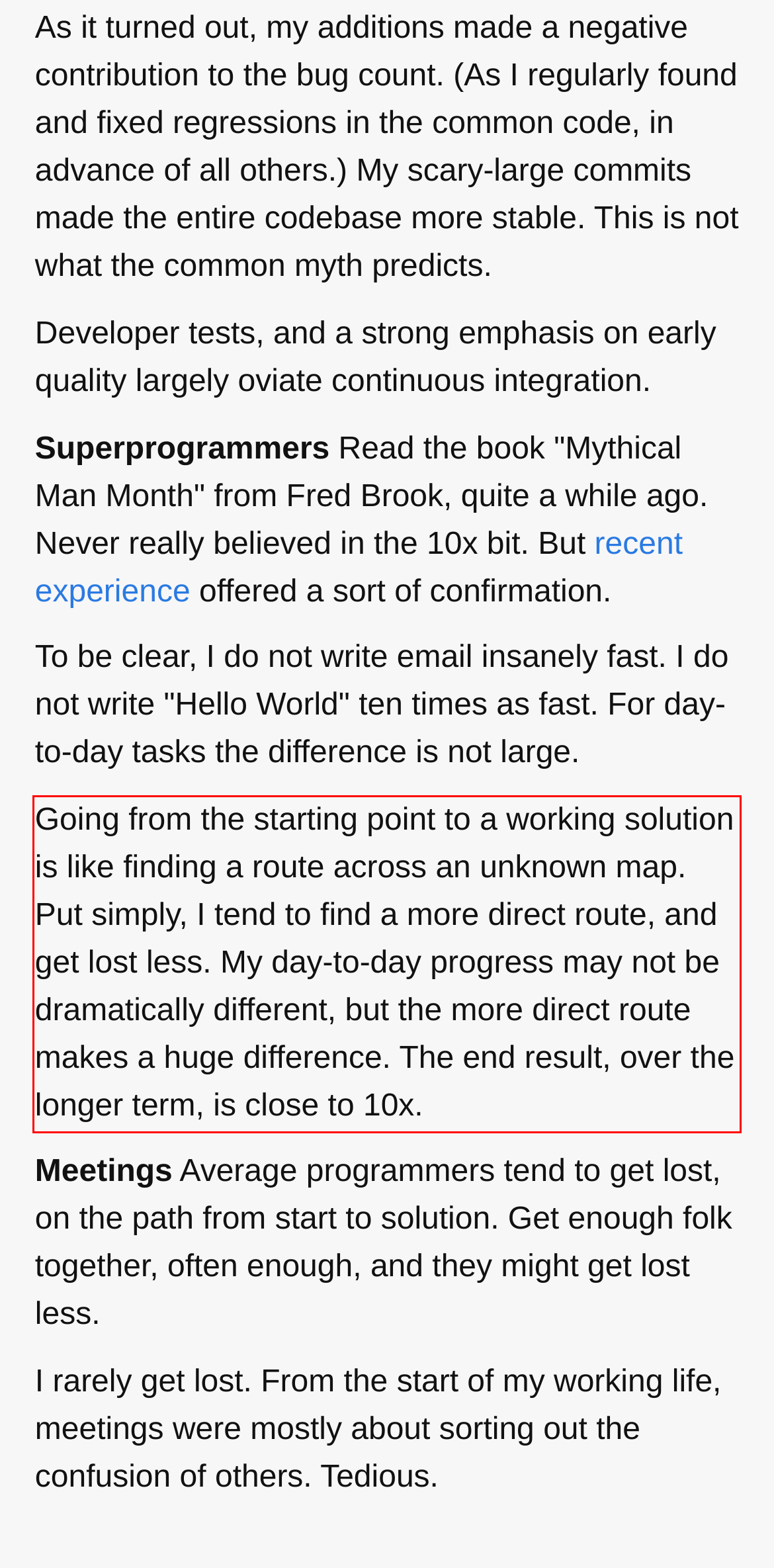You are given a screenshot of a webpage with a UI element highlighted by a red bounding box. Please perform OCR on the text content within this red bounding box.

Going from the starting point to a working solution is like finding a route across an unknown map. Put simply, I tend to find a more direct route, and get lost less. My day-to-day progress may not be dramatically different, but the more direct route makes a huge difference. The end result, over the longer term, is close to 10x.